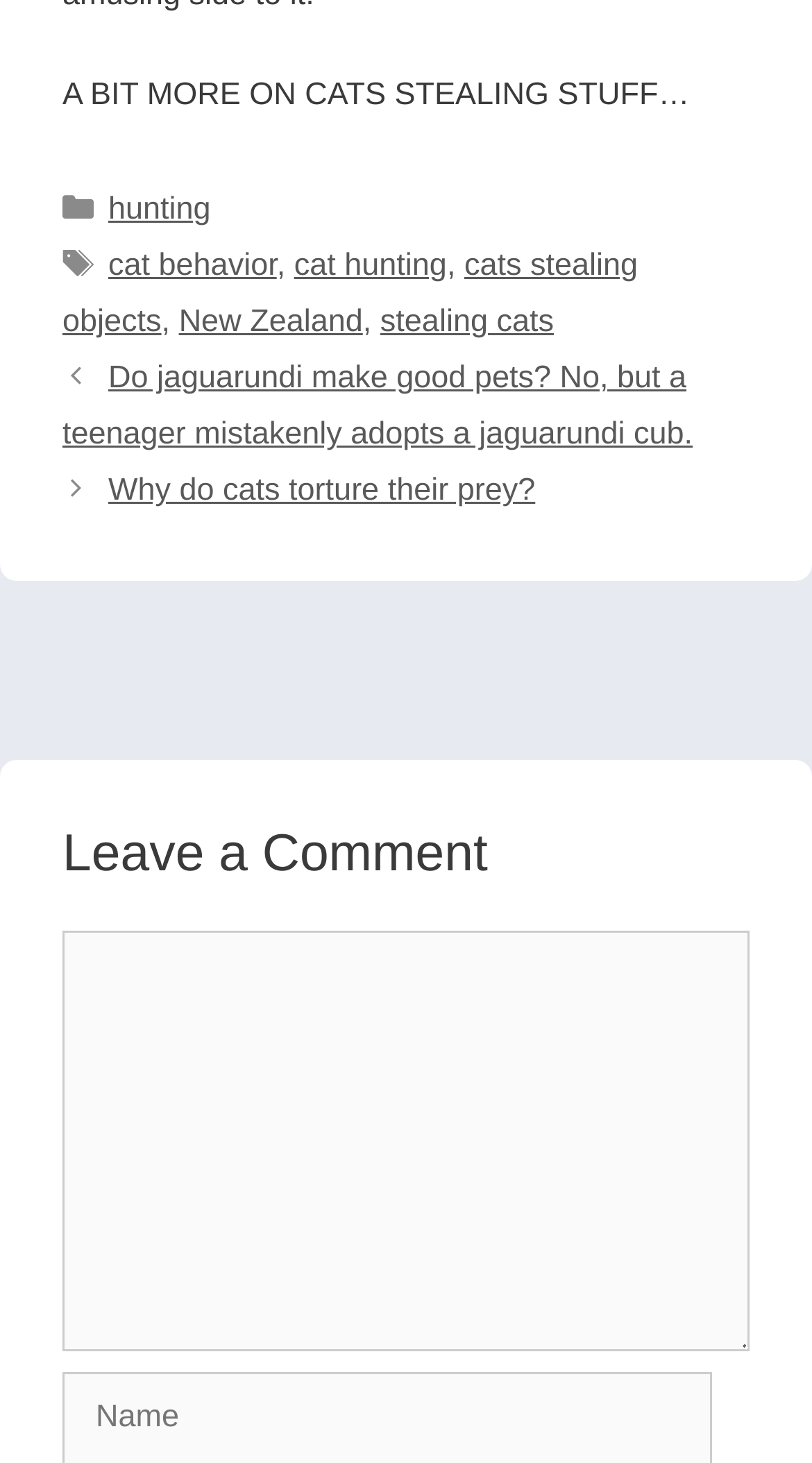What is the category of the article?
Provide a detailed and well-explained answer to the question.

The category of the article can be determined by looking at the footer section of the webpage, where it lists 'Categories' and 'Tags'. Under 'Categories', one of the links is 'hunting', which suggests that the article belongs to this category.